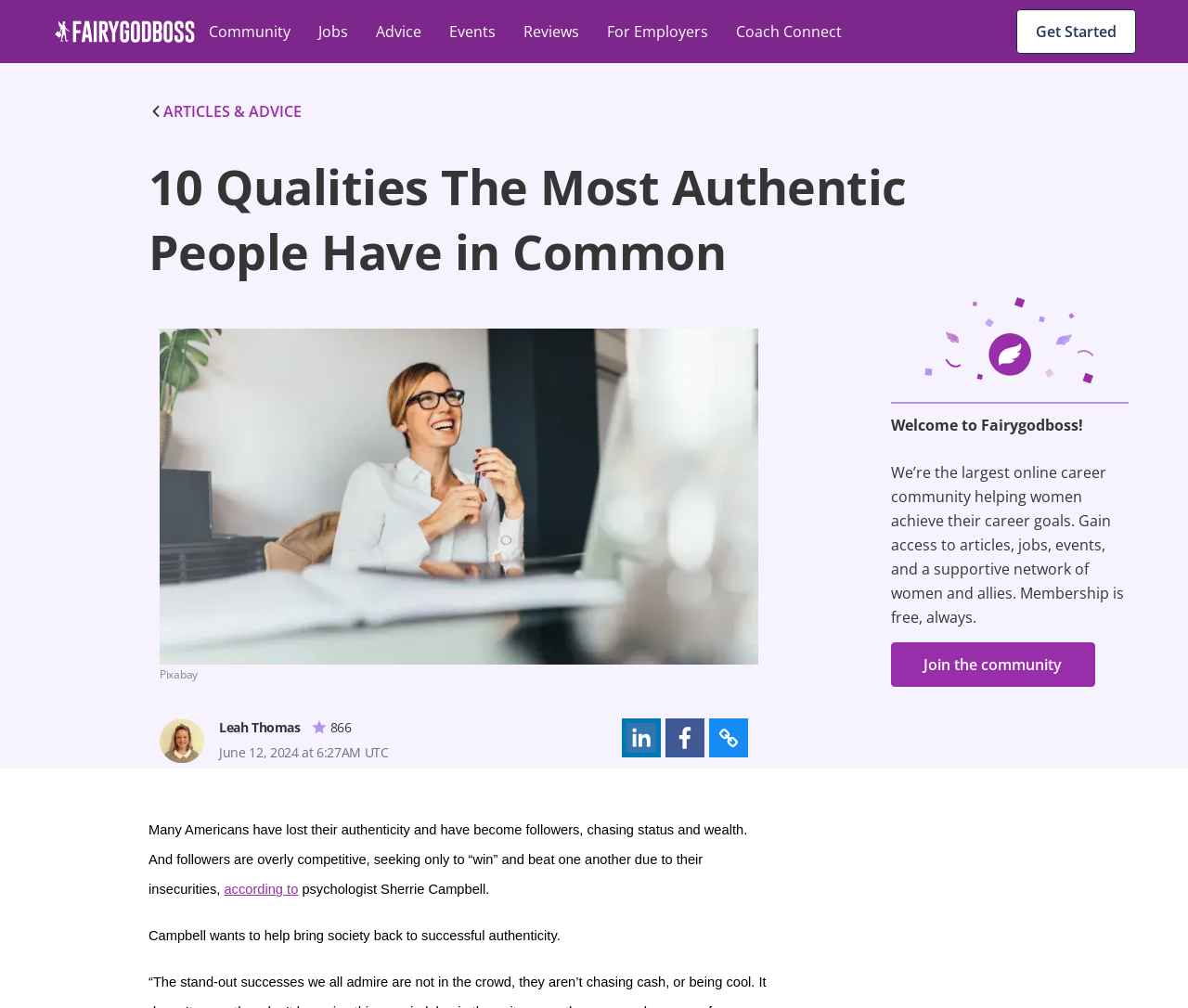Based on the element description: "ARTICLES & ADVICE", identify the bounding box coordinates for this UI element. The coordinates must be four float numbers between 0 and 1, listed as [left, top, right, bottom].

[0.125, 0.101, 0.254, 0.12]